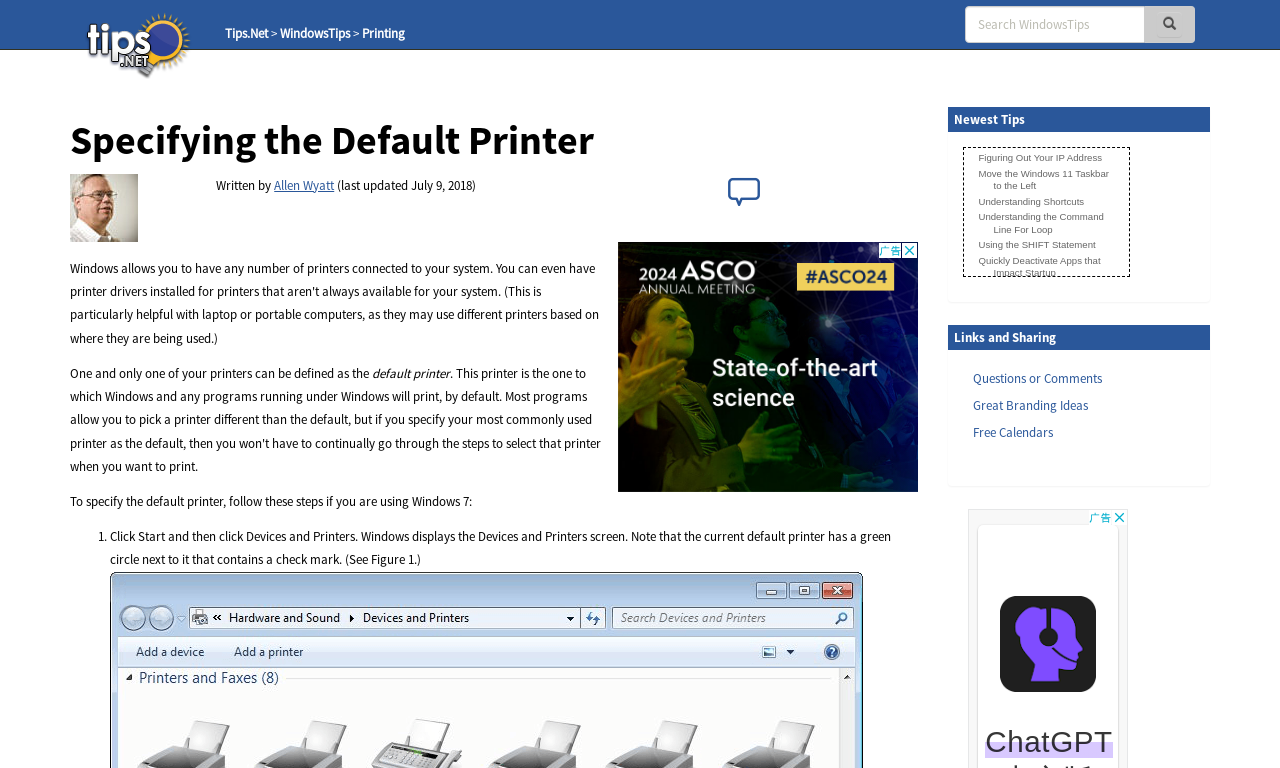Please provide the bounding box coordinates for the UI element as described: "is optilight covered by insurance". The coordinates must be four floats between 0 and 1, represented as [left, top, right, bottom].

None